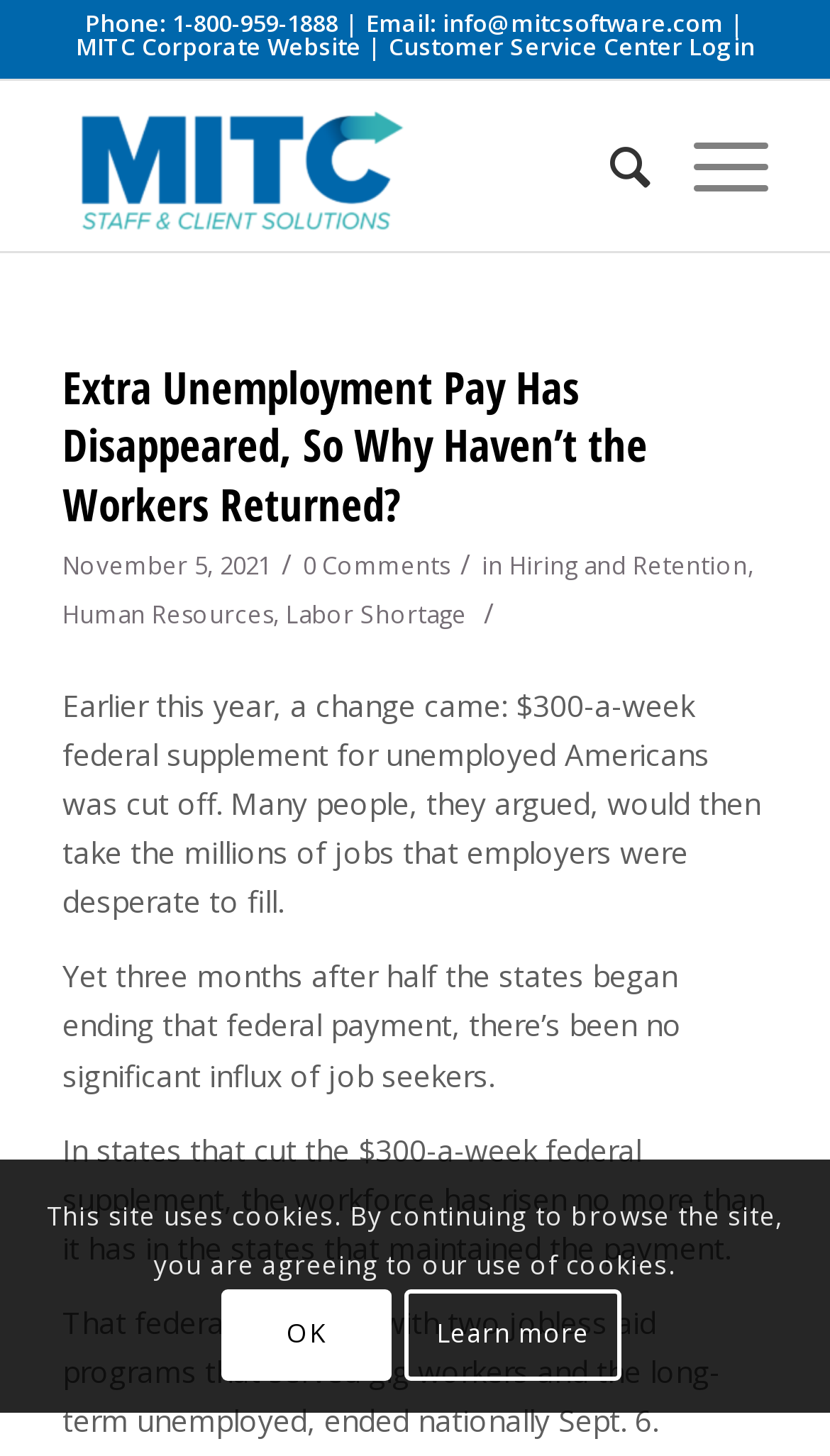Find the bounding box coordinates of the clickable area required to complete the following action: "Visit the MITC Corporate Website".

[0.091, 0.02, 0.435, 0.042]